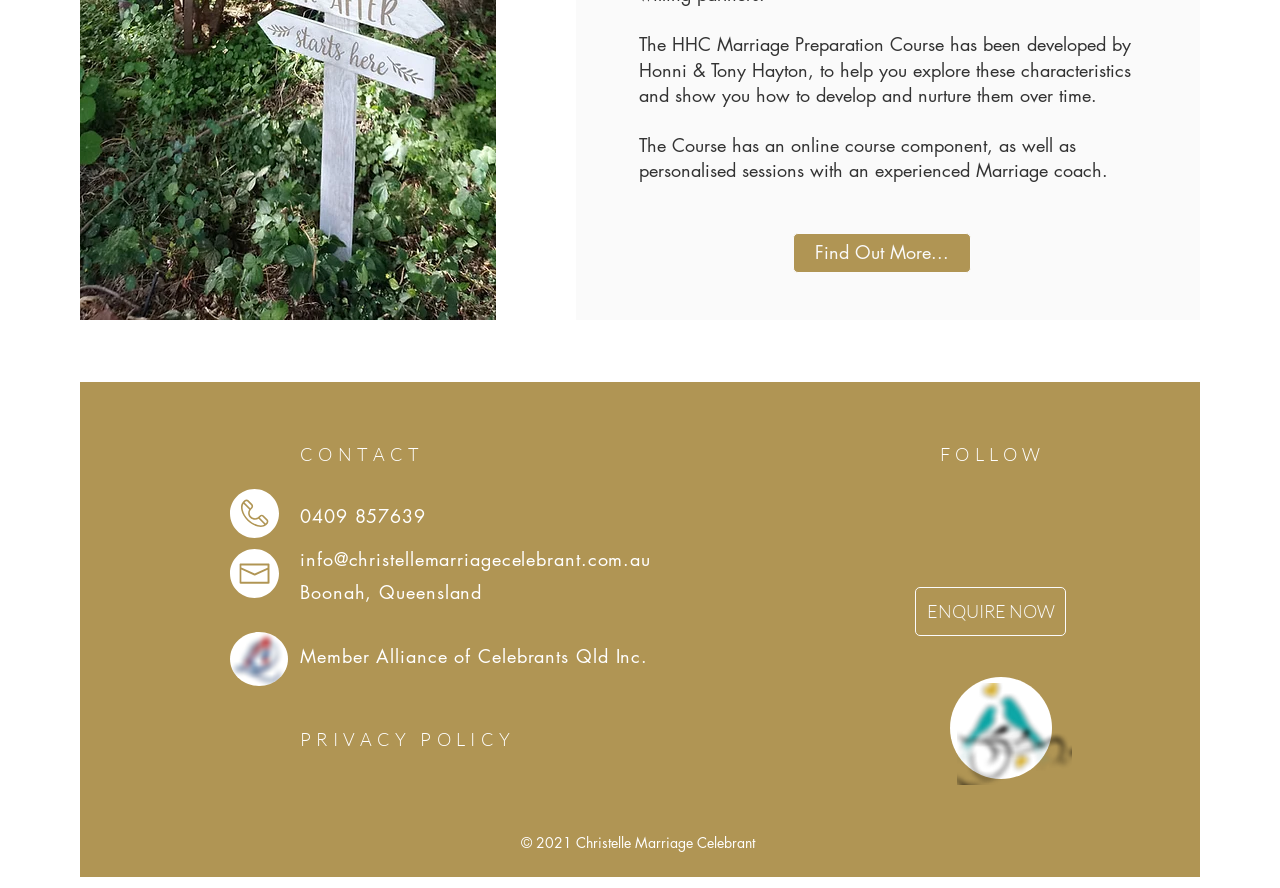Identify the bounding box coordinates of the area that should be clicked in order to complete the given instruction: "Follow Christelle Marriage Celebrant on Facebook". The bounding box coordinates should be four float numbers between 0 and 1, i.e., [left, top, right, bottom].

[0.734, 0.551, 0.773, 0.607]